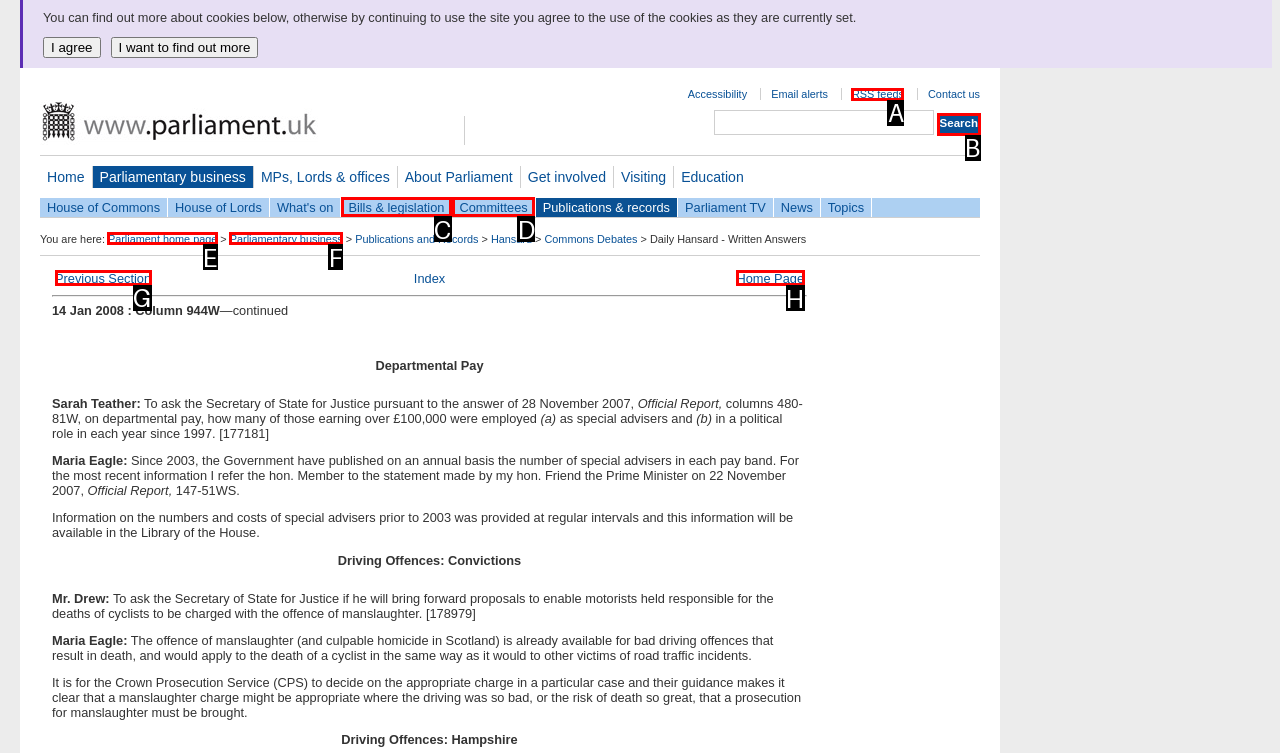Point out the UI element to be clicked for this instruction: View previous section. Provide the answer as the letter of the chosen element.

G